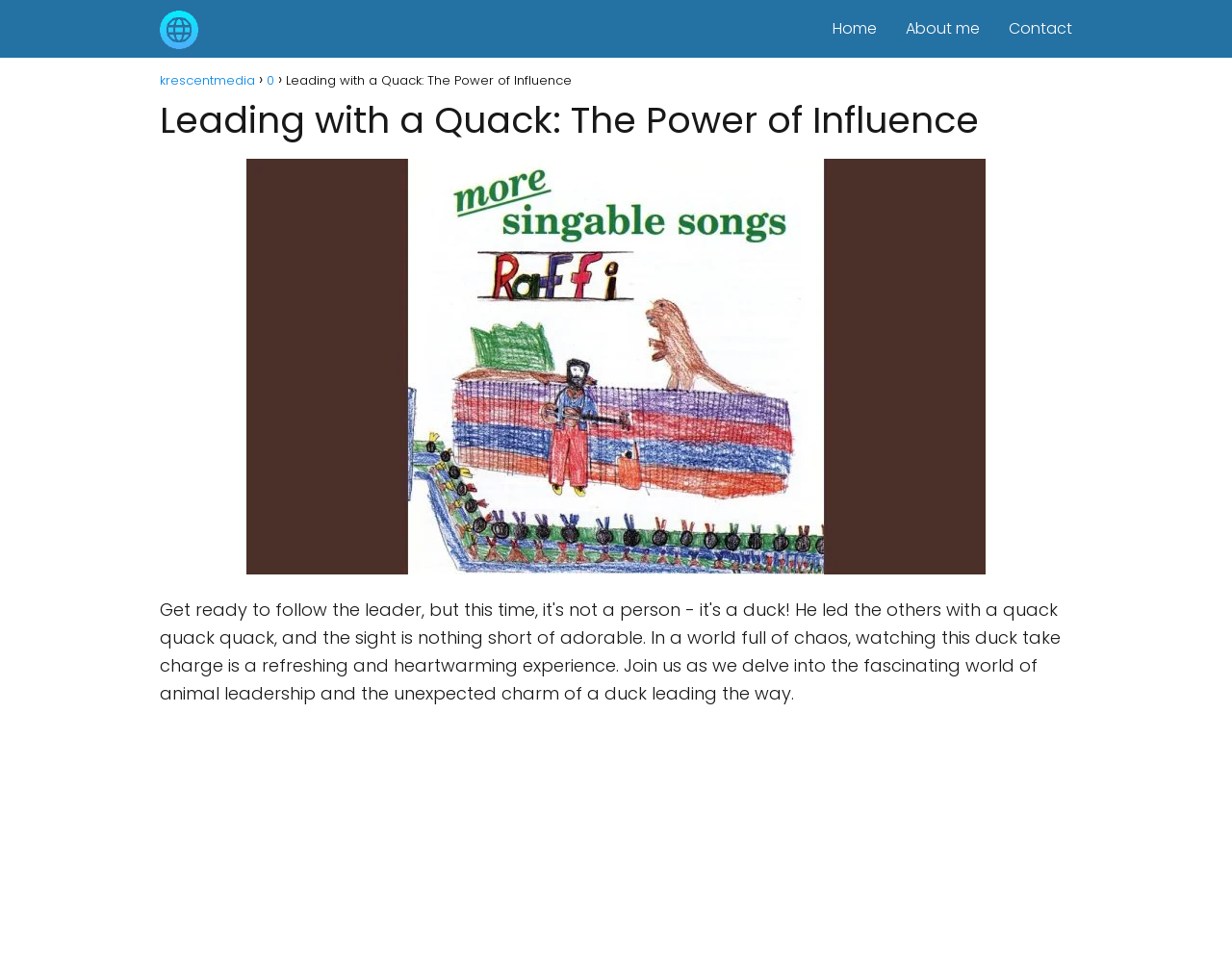Determine the bounding box coordinates of the UI element described by: "Home".

[0.676, 0.018, 0.712, 0.041]